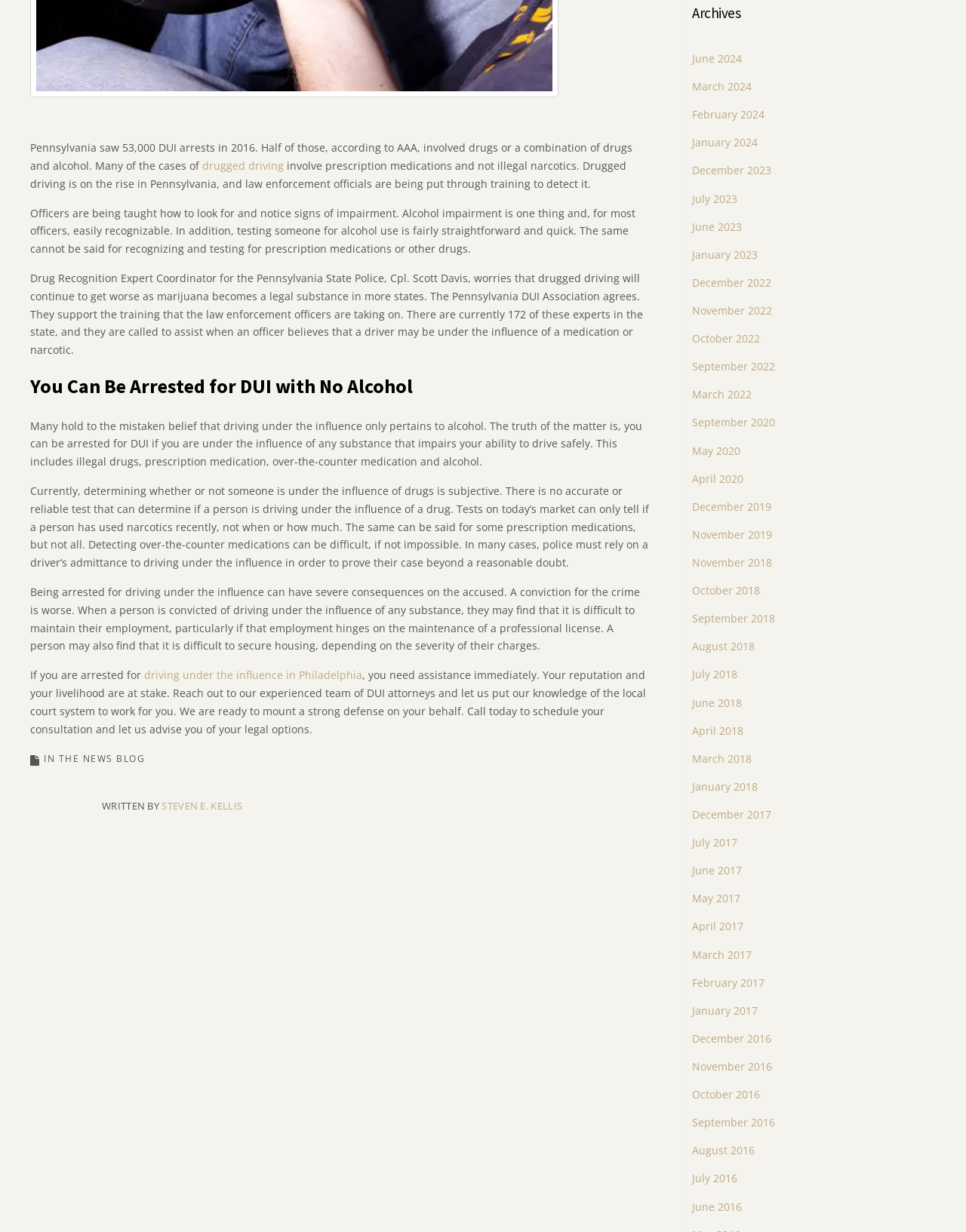Find the bounding box of the UI element described as: "Steven E. Kellis". The bounding box coordinates should be given as four float values between 0 and 1, i.e., [left, top, right, bottom].

[0.167, 0.649, 0.251, 0.66]